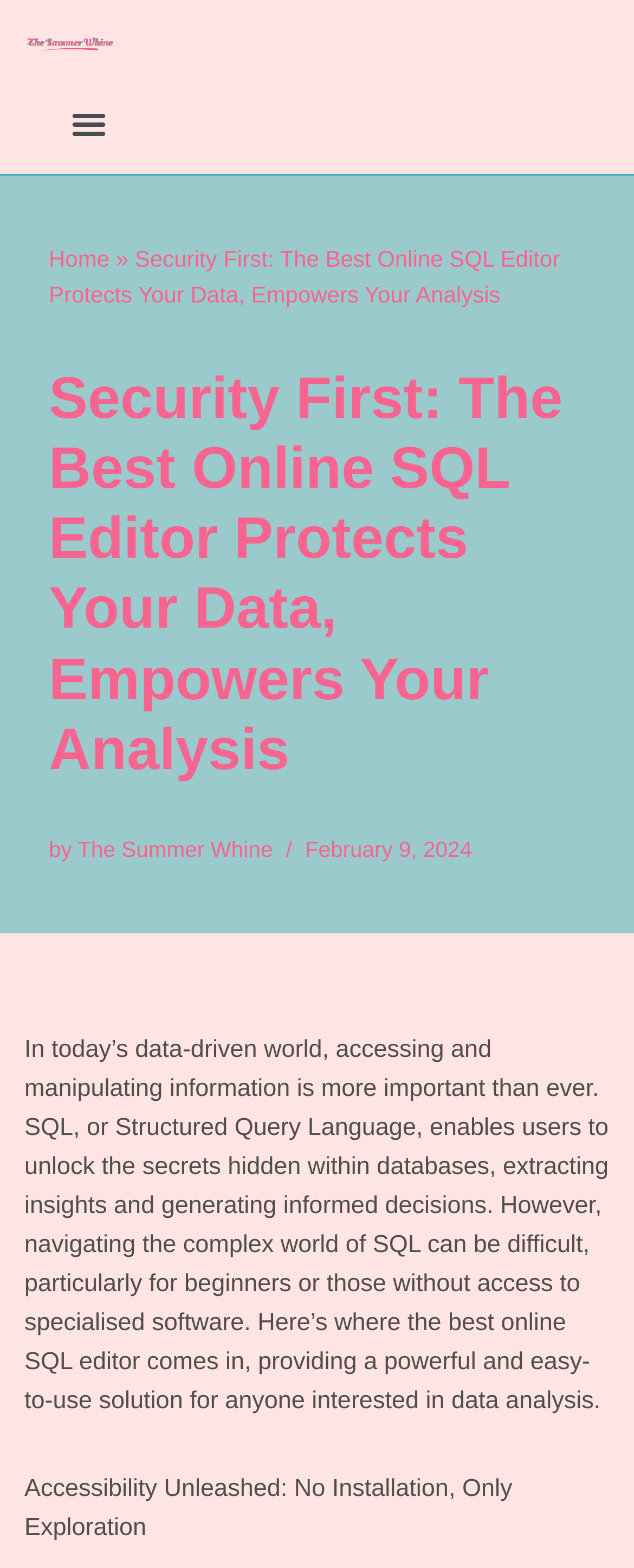Extract the primary headline from the webpage and present its text.

Security First: The Best Online SQL Editor Protects Your Data, Empowers Your Analysis